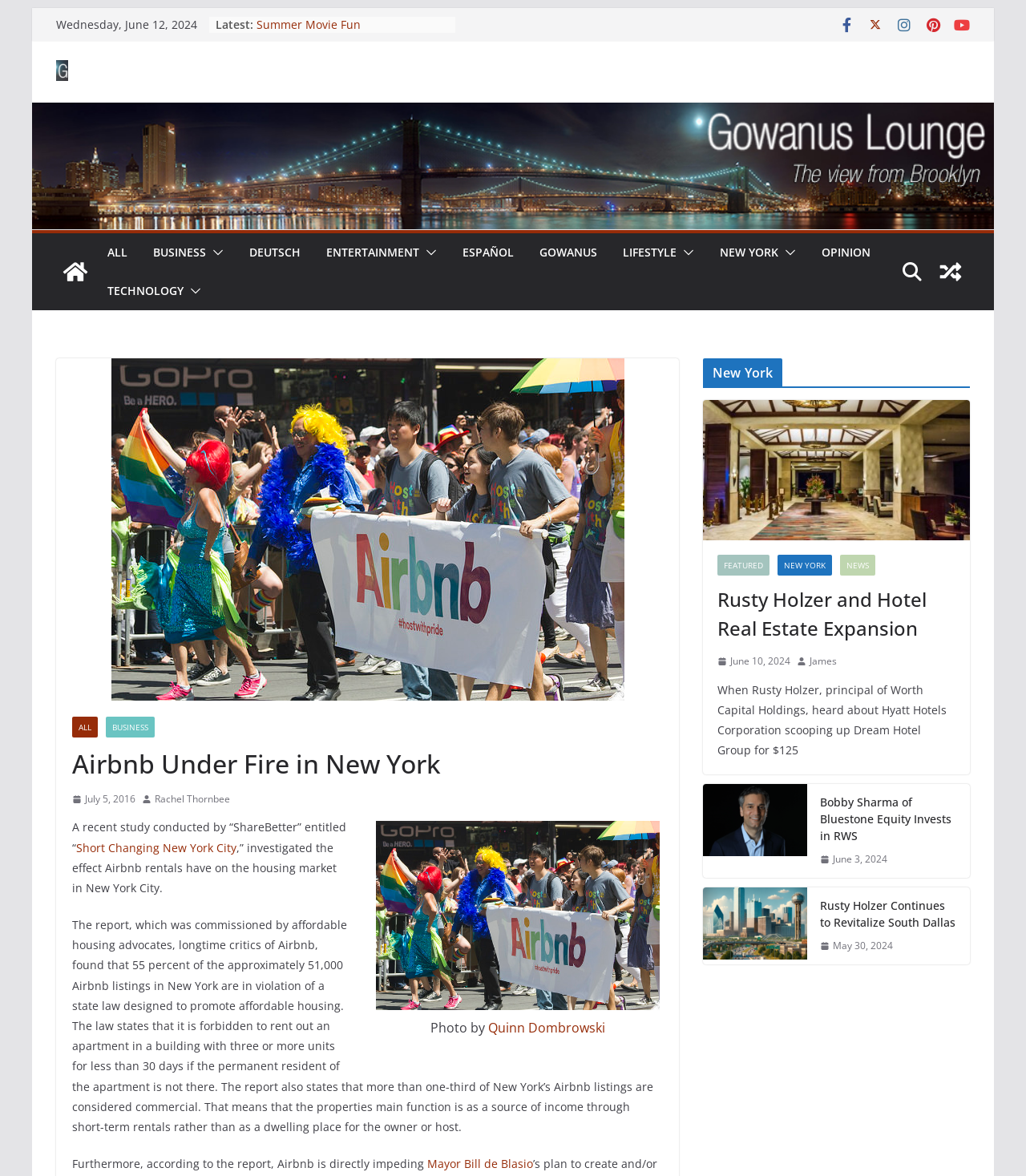Using the information in the image, could you please answer the following question in detail:
Who commissioned the report on Airbnb rentals in New York City?

The report was commissioned by affordable housing advocates, who are longtime critics of Airbnb, to investigate the effect of Airbnb rentals on the housing market in New York City.